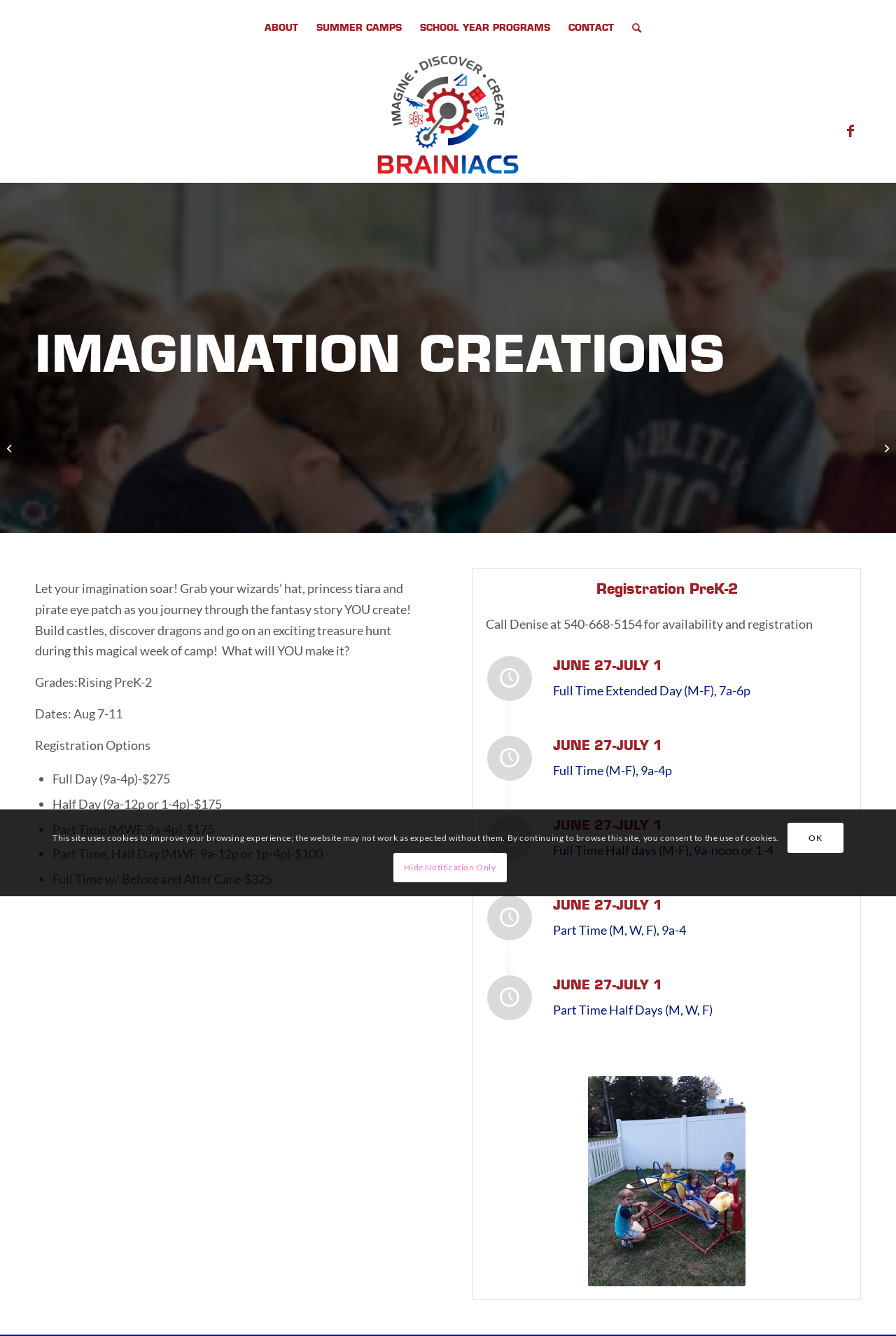Could you please study the image and provide a detailed answer to the question:
How can I register for the summer camp?

The webpage provides a phone number, 540-668-5154, and instructs to 'Call Denise' for availability and registration, indicating that this is the way to register for the summer camp.